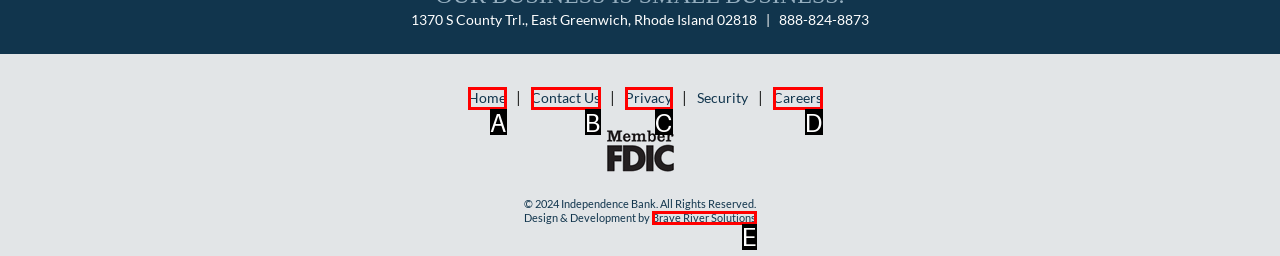From the choices provided, which HTML element best fits the description: Brave River Solutions? Answer with the appropriate letter.

E